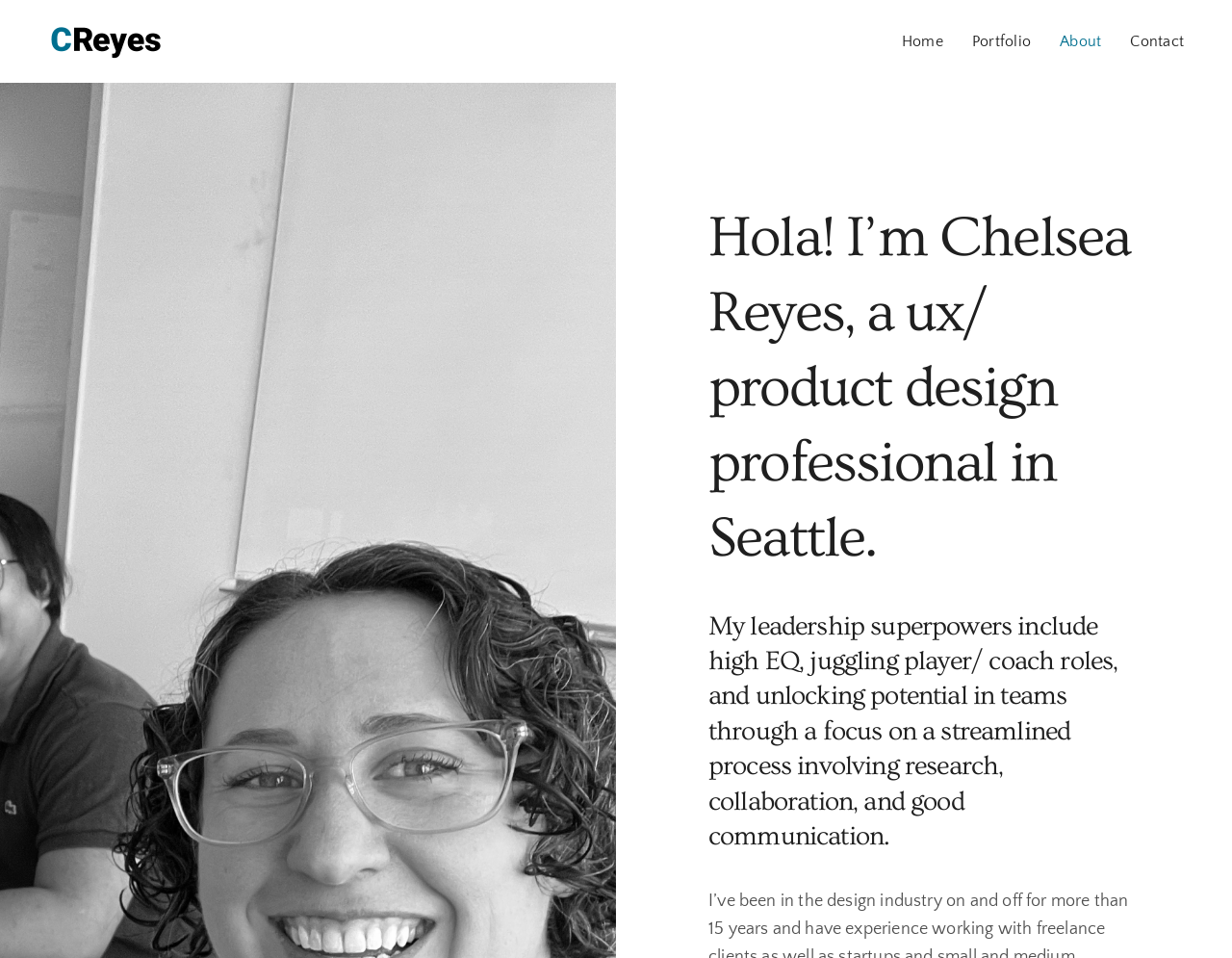What is the profession of Chelsea Reyes?
Carefully examine the image and provide a detailed answer to the question.

Based on the webpage content, specifically the heading 'Hola! I’m Chelsea Reyes, a ux/ product design professional in Seattle.', we can infer that Chelsea Reyes is a ux/product design professional.